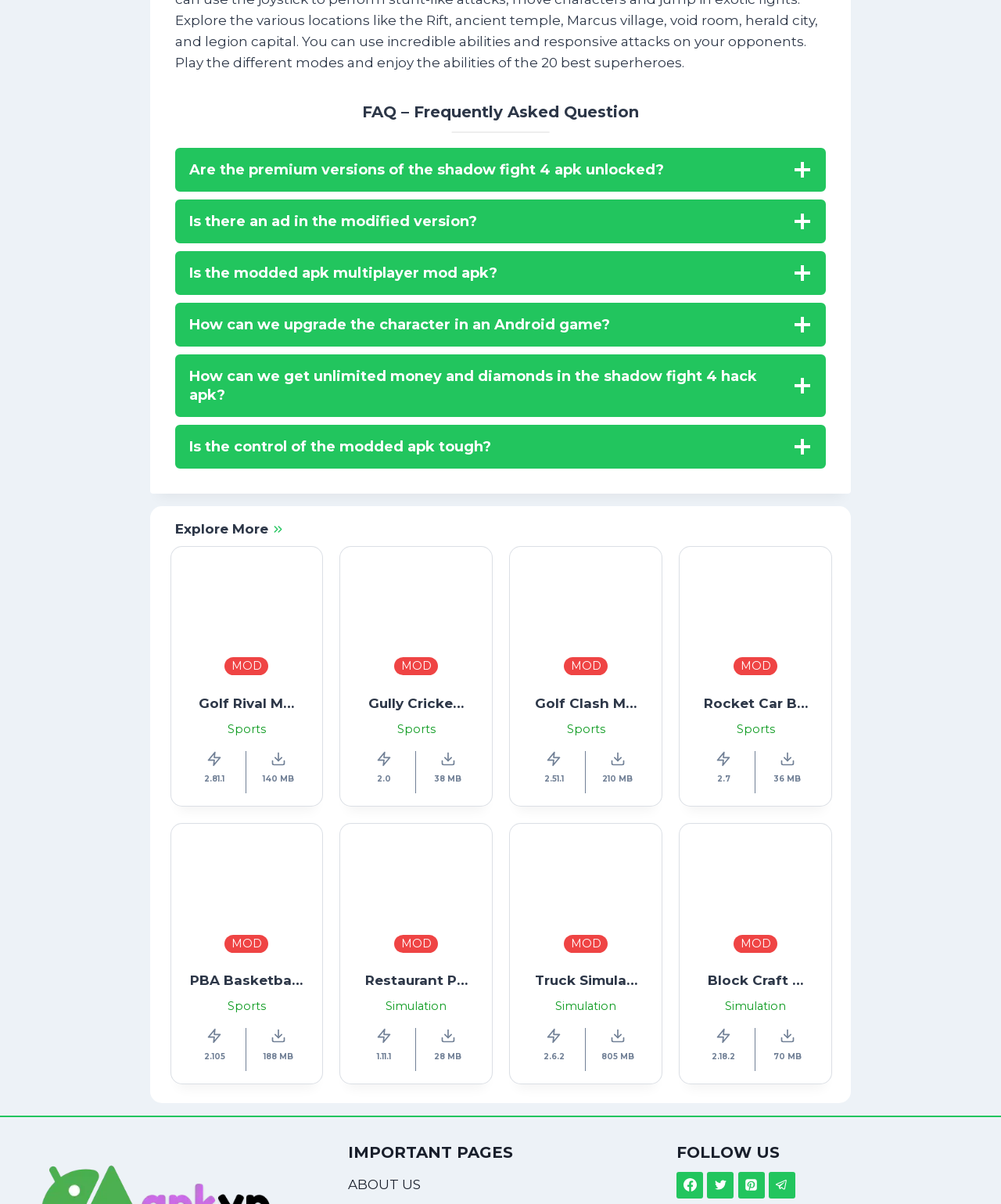Provide your answer to the question using just one word or phrase: What is the category of Golf Rival MOD APK?

Sports